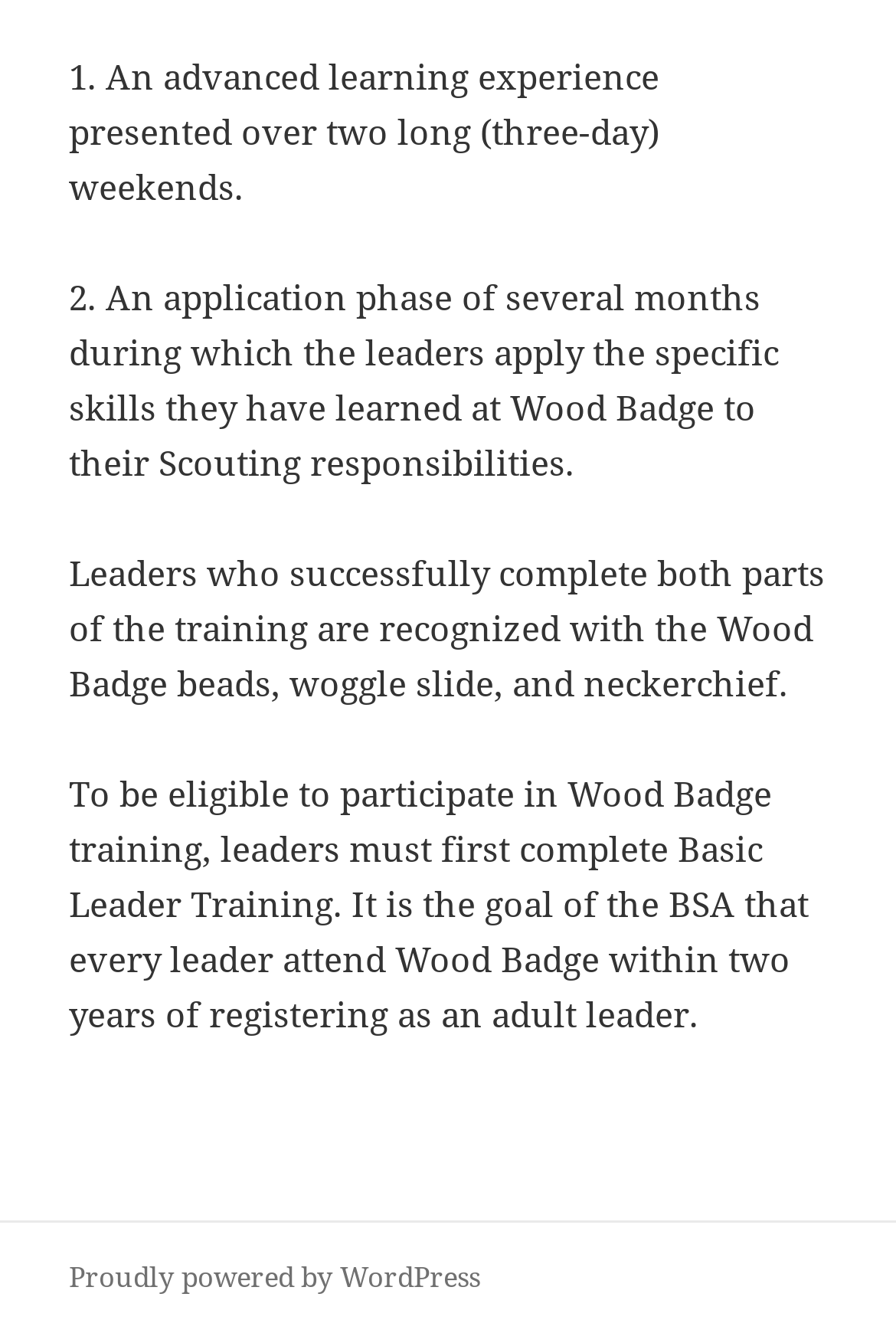Examine the image and give a thorough answer to the following question:
What is Wood Badge training?

Based on the text, Wood Badge training is a leadership training program for Scouting leaders, consisting of two parts: an advanced learning experience over two long weekends and an application phase of several months.